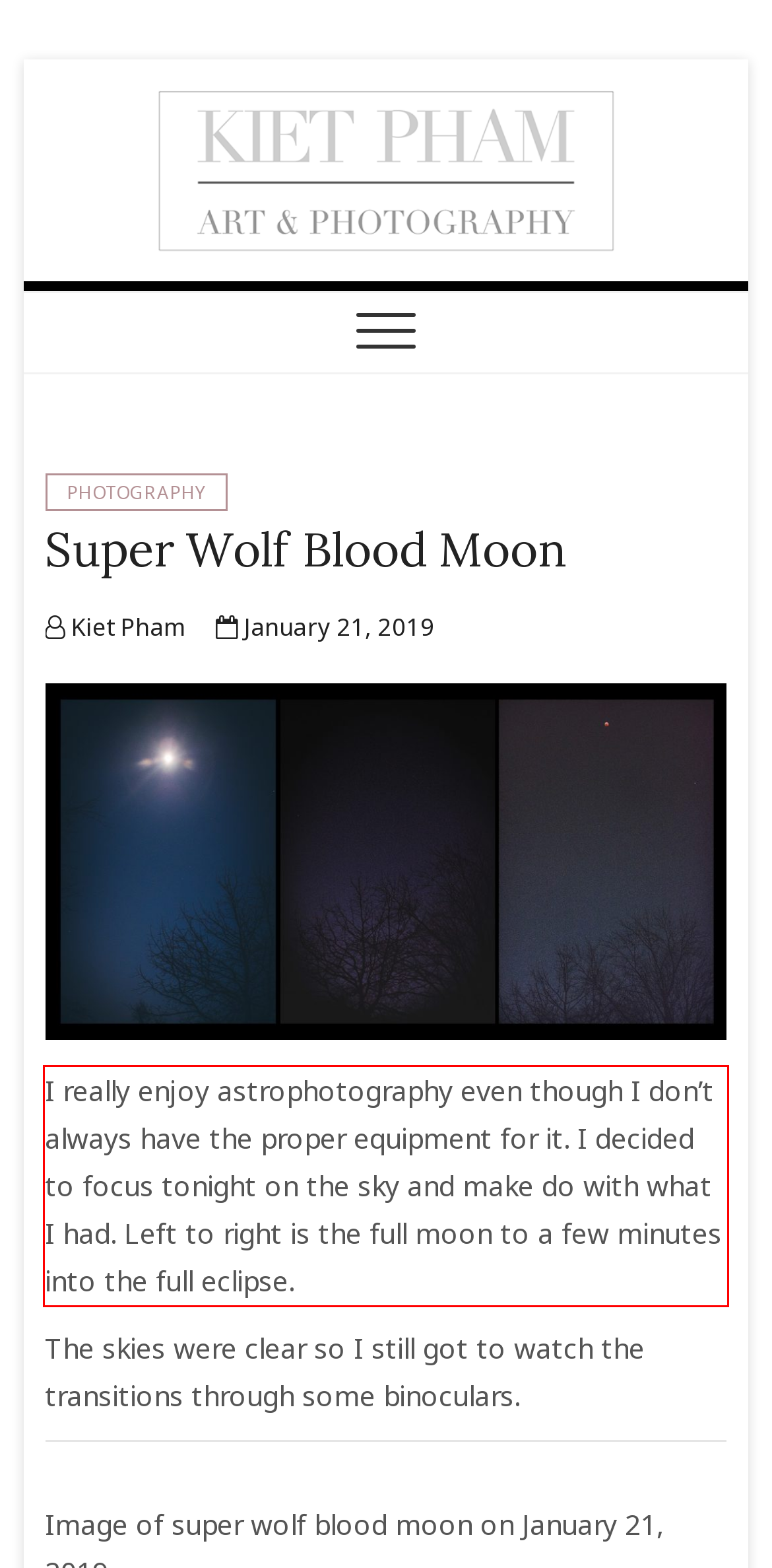You are provided with a screenshot of a webpage that includes a UI element enclosed in a red rectangle. Extract the text content inside this red rectangle.

I really enjoy astrophotography even though I don’t always have the proper equipment for it. I decided to focus tonight on the sky and make do with what I had. Left to right is the full moon to a few minutes into the full eclipse.